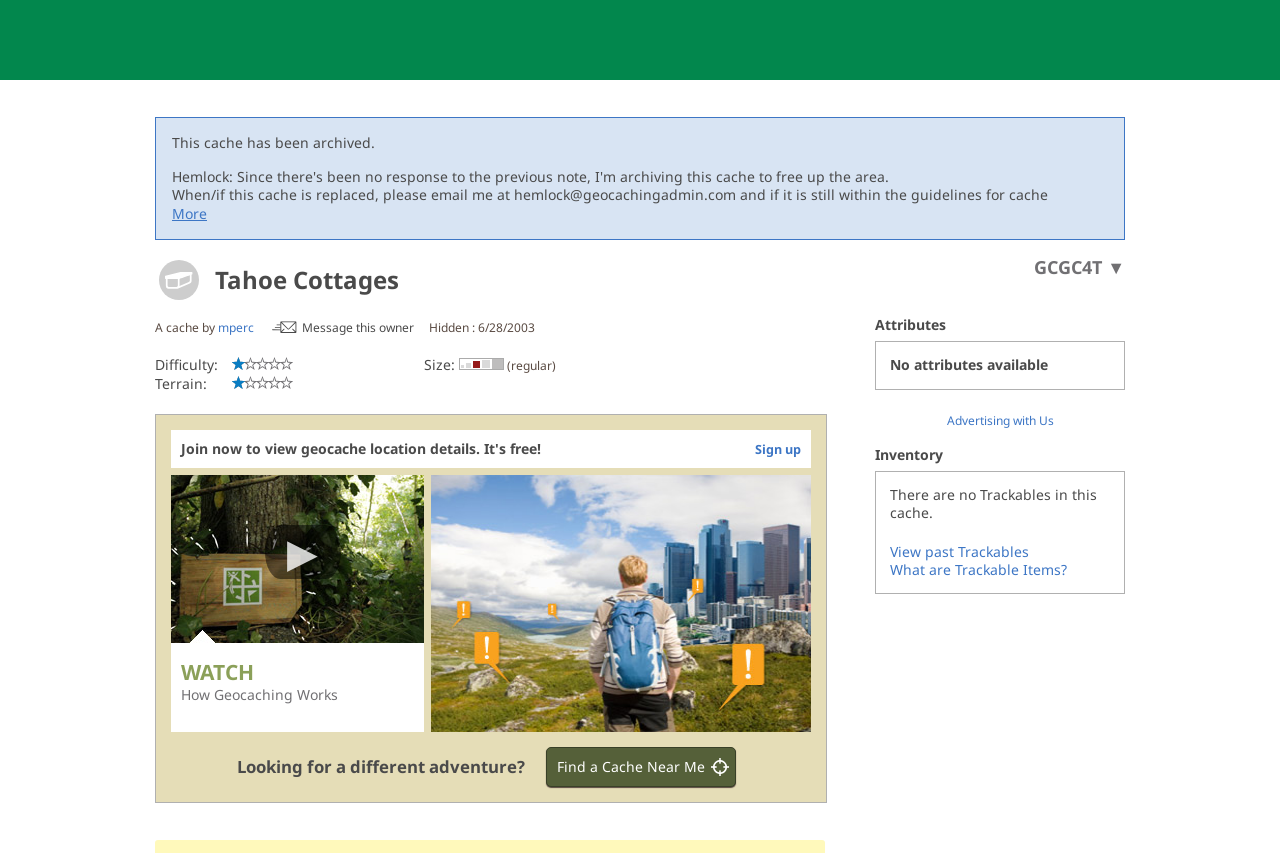Find the bounding box coordinates of the clickable element required to execute the following instruction: "Message the cache owner". Provide the coordinates as four float numbers between 0 and 1, i.e., [left, top, right, bottom].

[0.212, 0.374, 0.323, 0.394]